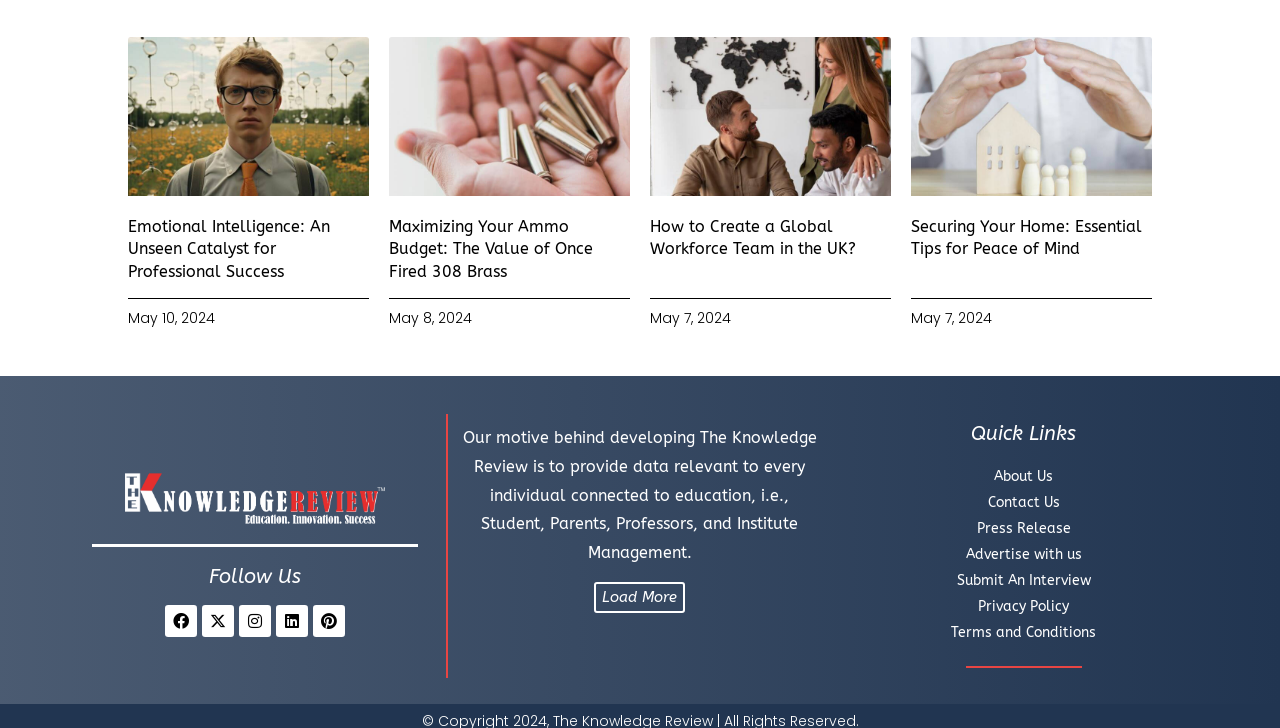Please determine the bounding box coordinates of the element to click on in order to accomplish the following task: "Load more articles". Ensure the coordinates are four float numbers ranging from 0 to 1, i.e., [left, top, right, bottom].

[0.464, 0.8, 0.536, 0.843]